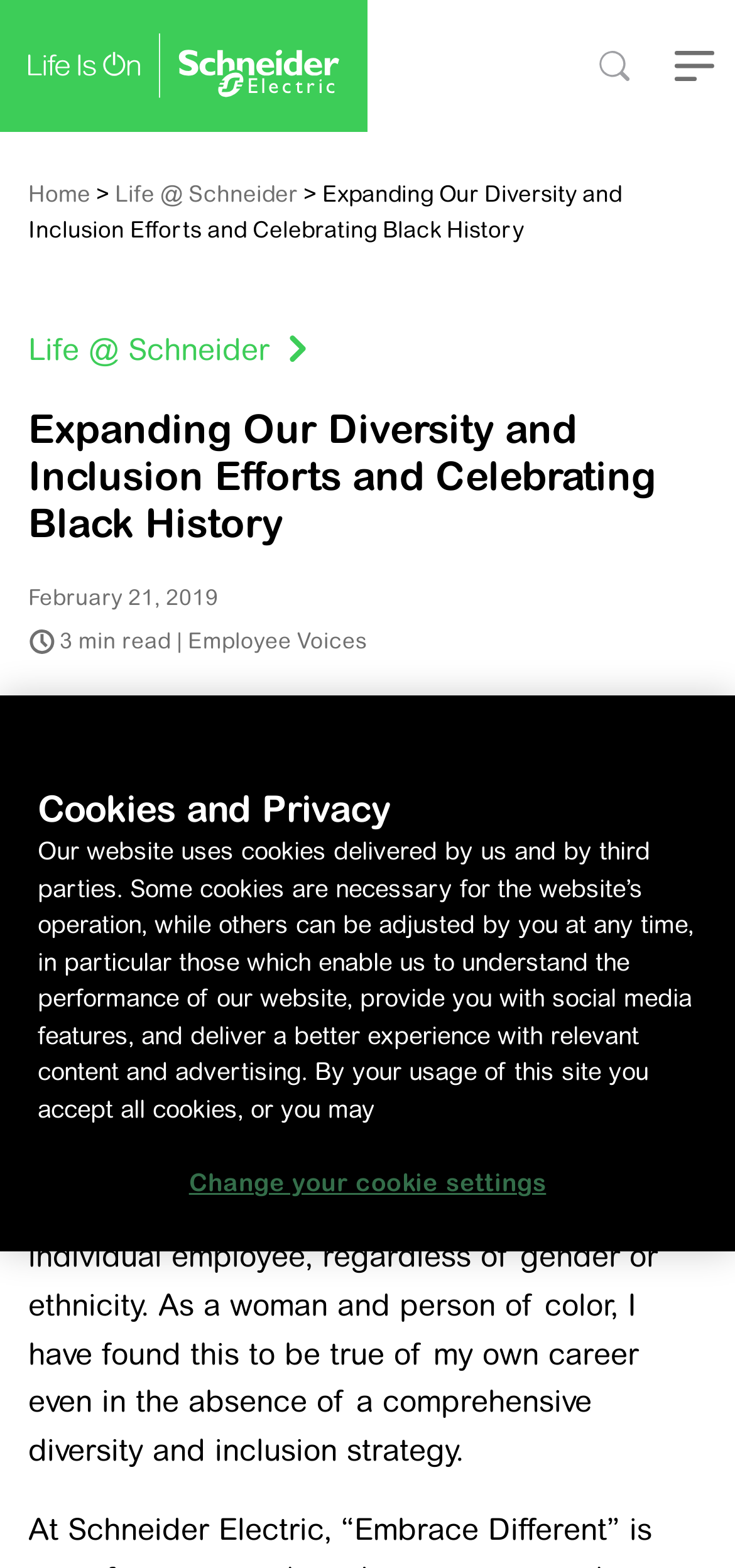Answer in one word or a short phrase: 
What is the estimated reading time of the article?

3 min